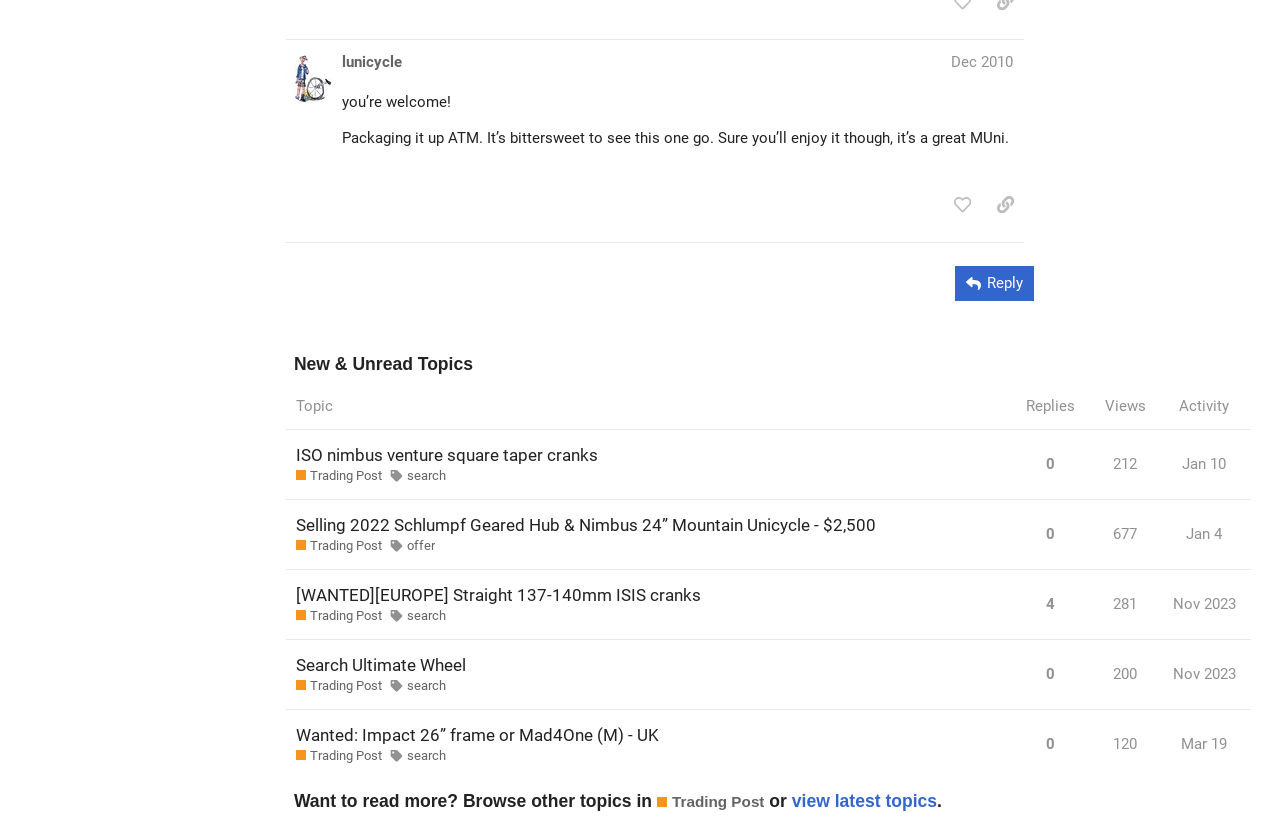Please locate the bounding box coordinates of the element that should be clicked to complete the given instruction: "Search for topics".

[0.223, 0.421, 0.977, 0.932]